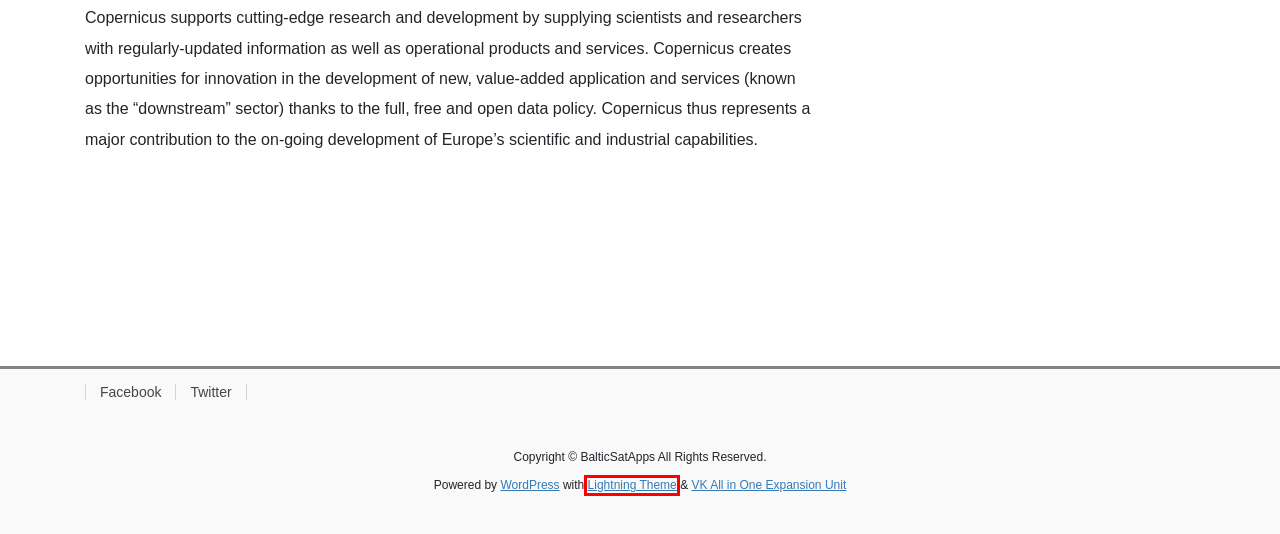You are provided with a screenshot of a webpage that includes a red rectangle bounding box. Please choose the most appropriate webpage description that matches the new webpage after clicking the element within the red bounding box. Here are the candidates:
A. Commercialisation of Earth Observation-based services | BalticSatApps
B. Finnish Earth Observation market | BalticSatApps
C. Lightning – WordPress theme | WordPress.org
D. Country profiles of EO markets | BalticSatApps
E. Polish Earth Observation market | BalticSatApps
F. BalticSatApps | Boosting your business with open satellite data
G. VK All in One Expansion Unit – WordPress plugin | WordPress.org
H. Blog Tool, Publishing Platform, and CMS – WordPress.org

C